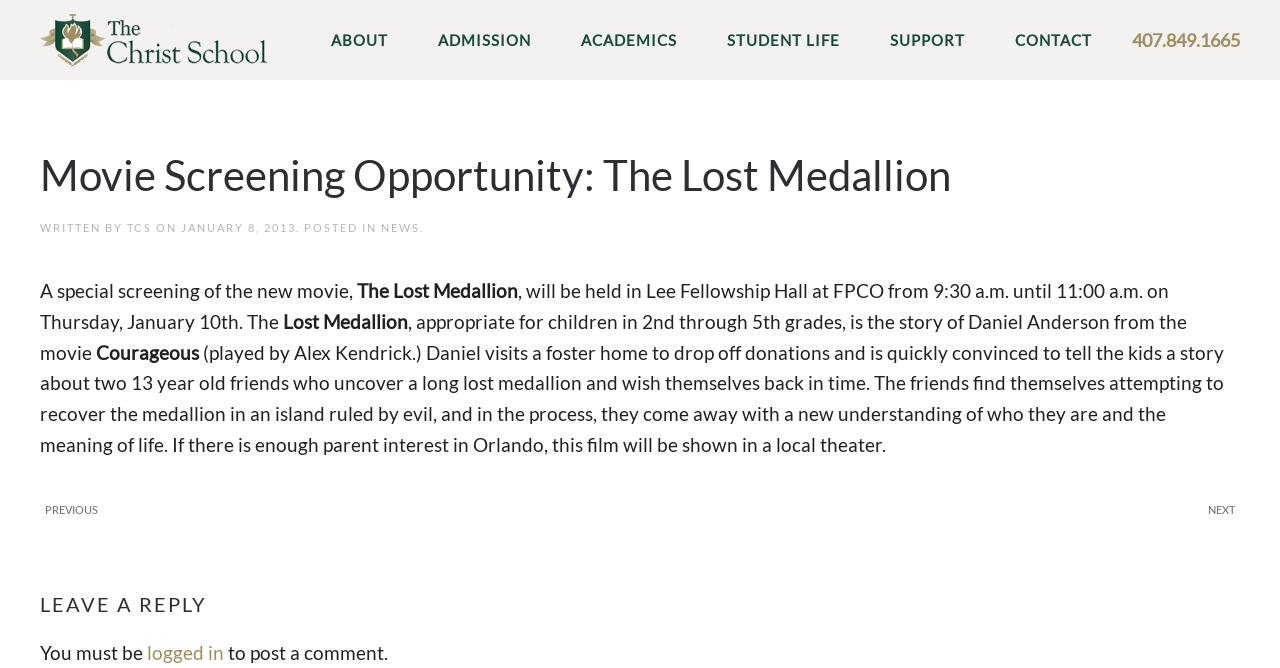What time does the movie screening start?
Kindly offer a comprehensive and detailed response to the question.

I found the answer by looking at the text content of the webpage, specifically the sentence 'A special screening of the new movie, The Lost Medallion, will be held in Lee Fellowship Hall at FPCO from 9:30 a.m. until 11:00 a.m. on Thursday, January 10th.'